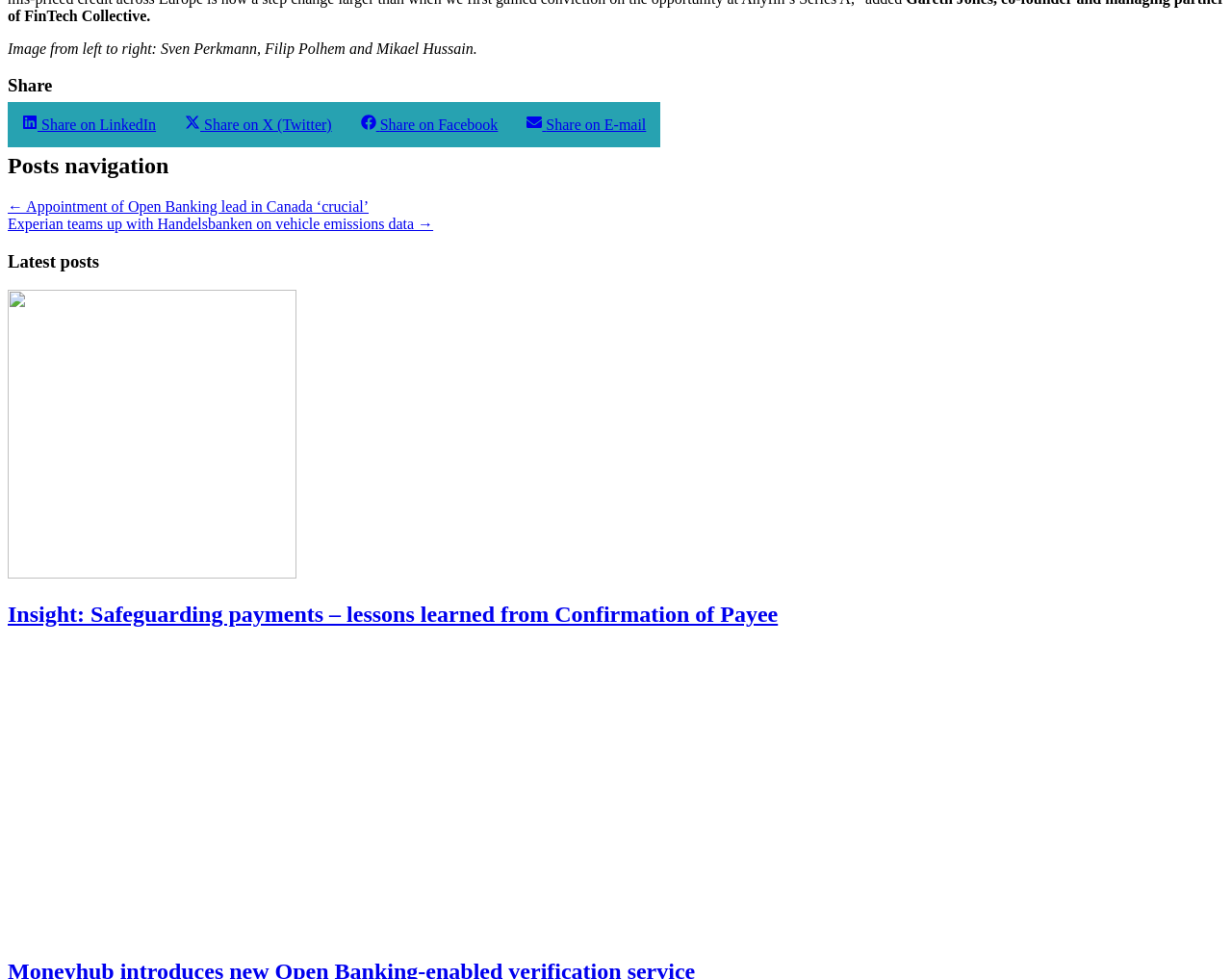Identify the bounding box coordinates of the area you need to click to perform the following instruction: "View latest post".

[0.006, 0.256, 0.994, 0.278]